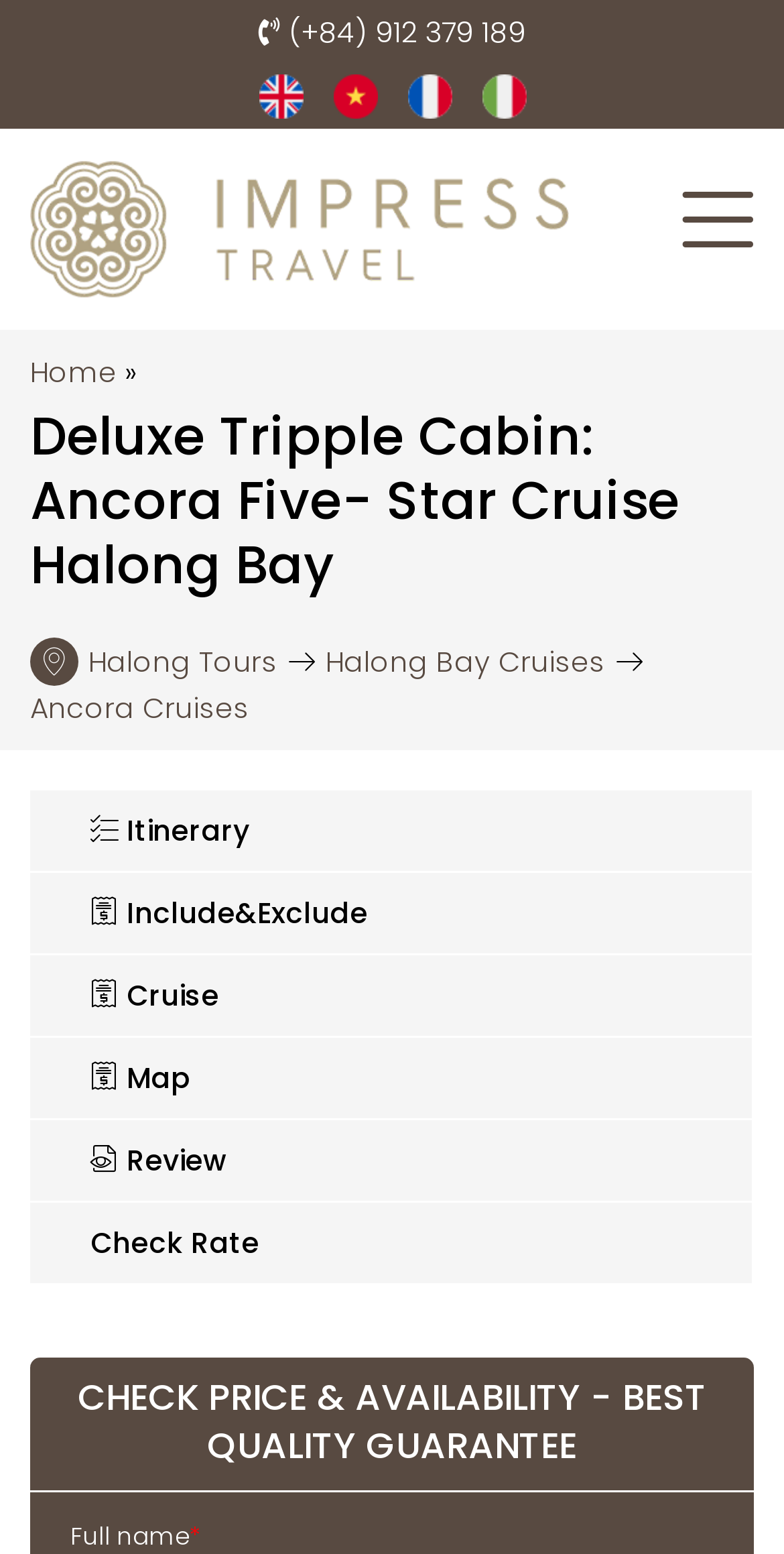Find the bounding box coordinates of the element to click in order to complete the given instruction: "Call the phone number."

[0.329, 0.006, 0.671, 0.035]